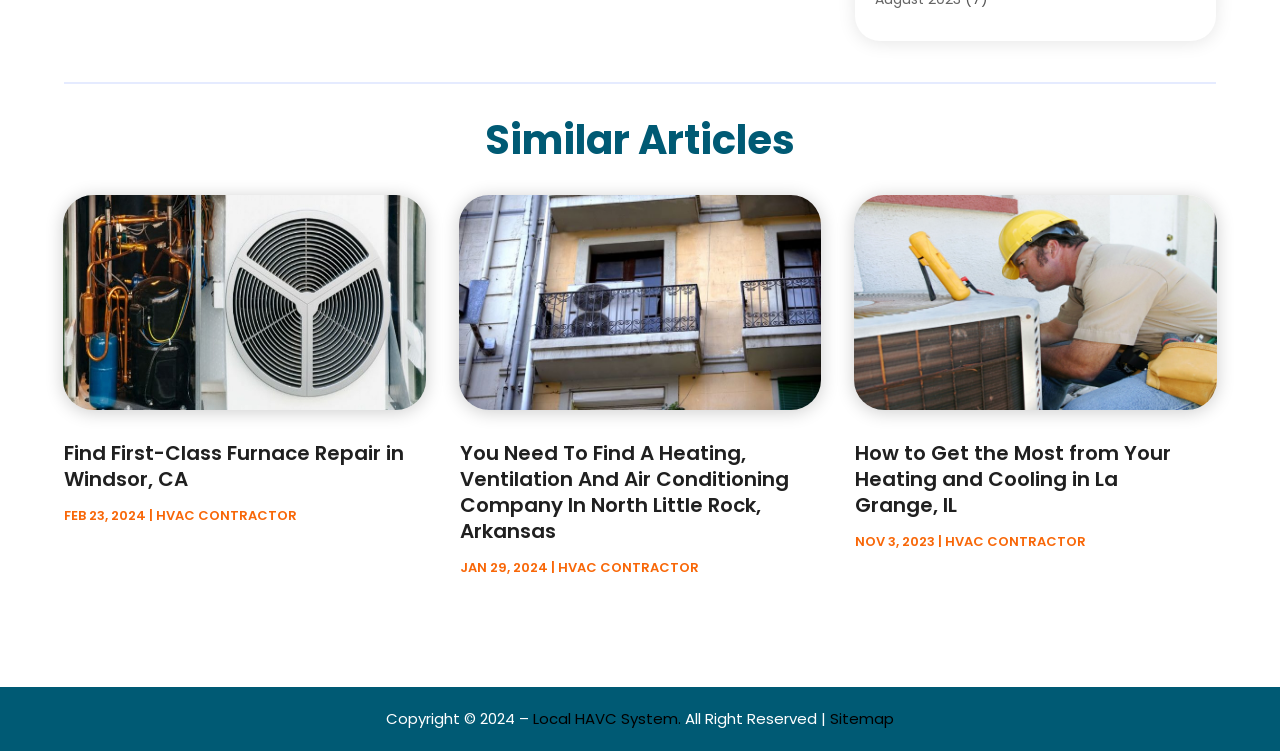Look at the image and write a detailed answer to the question: 
What is the date of the first article?

I looked at the first article and found the date 'FEB 23, 2024' listed below the article title.